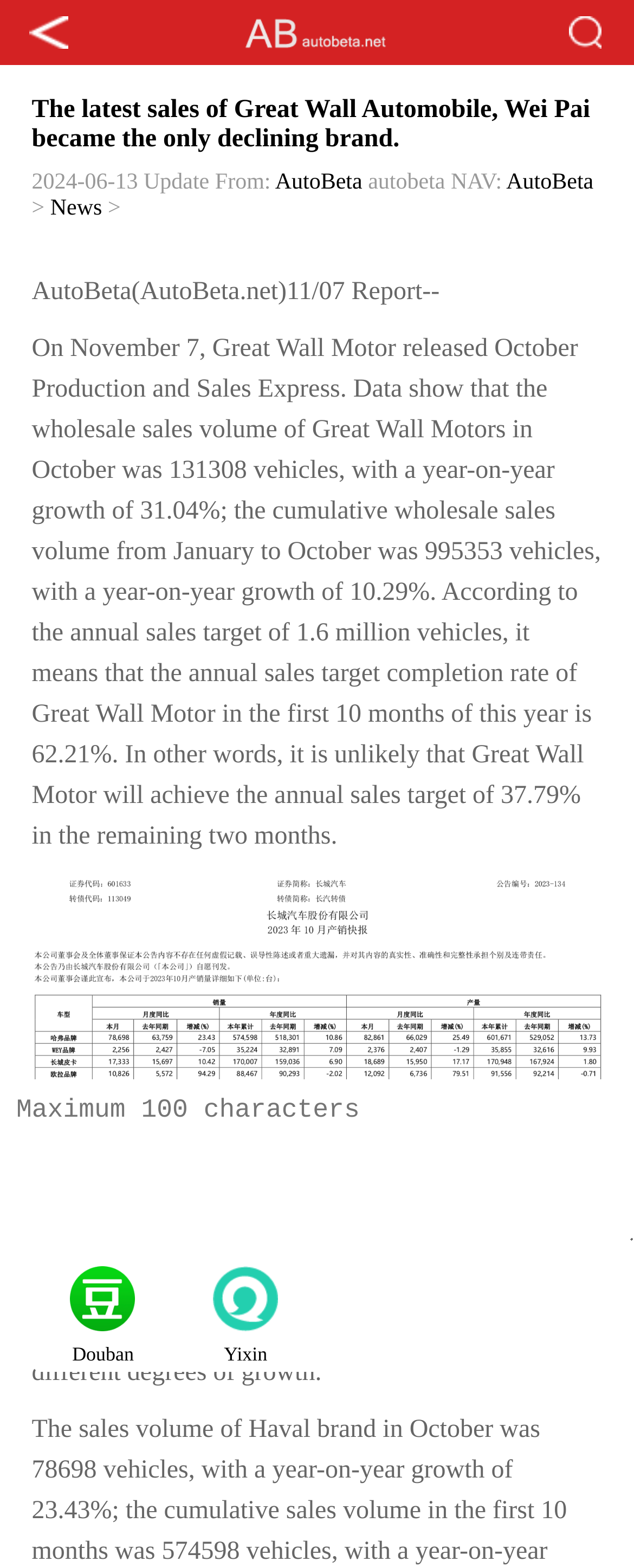Which brand of Great Wall Motor showed a year-on-year decline trend in October? Based on the image, give a response in one word or a short phrase.

Wei brand